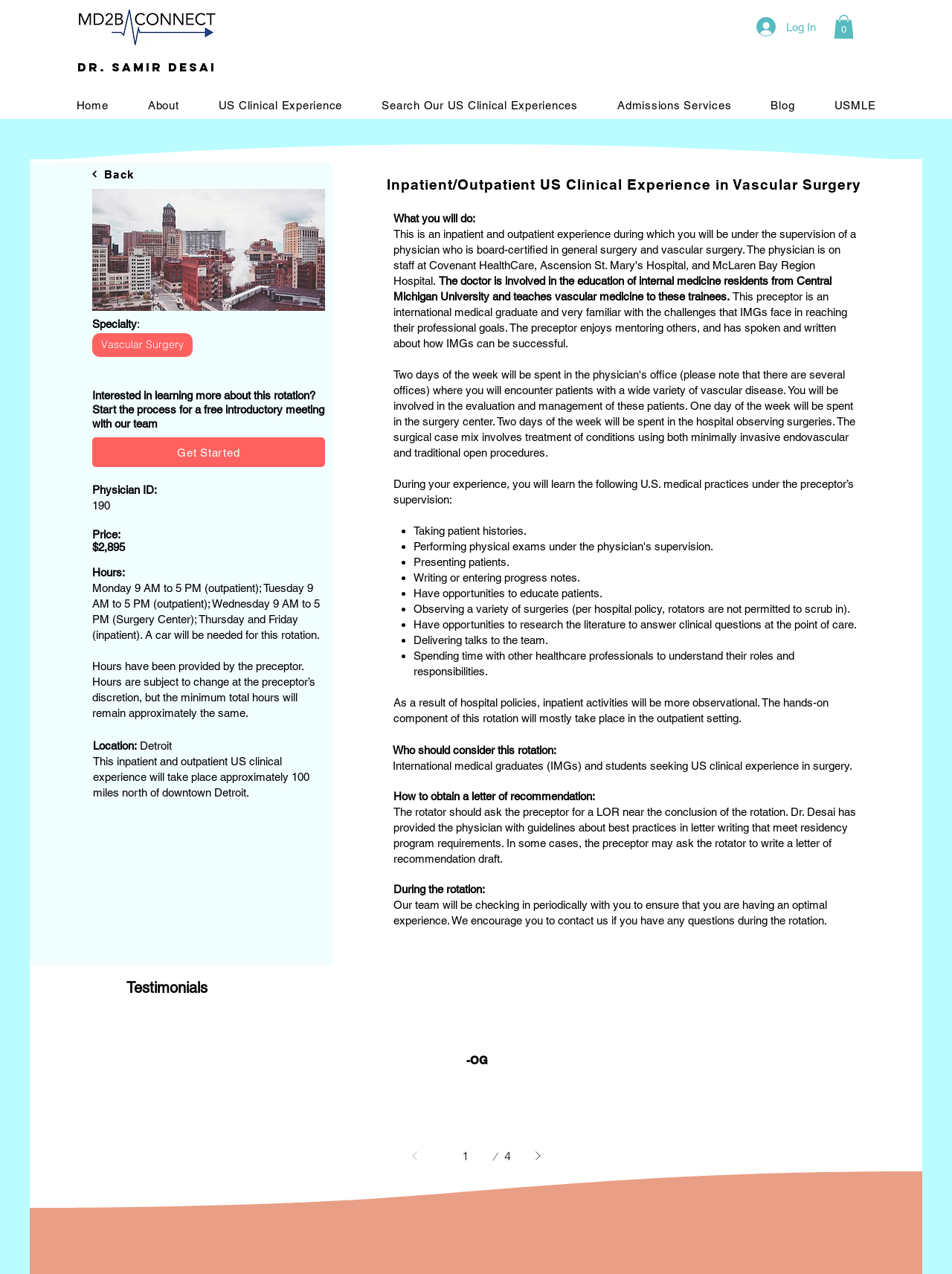Identify the bounding box for the described UI element. Provide the coordinates in (top-left x, top-left y, bottom-right x, bottom-right y) format with values ranging from 0 to 1: Admissions Services

[0.631, 0.072, 0.786, 0.093]